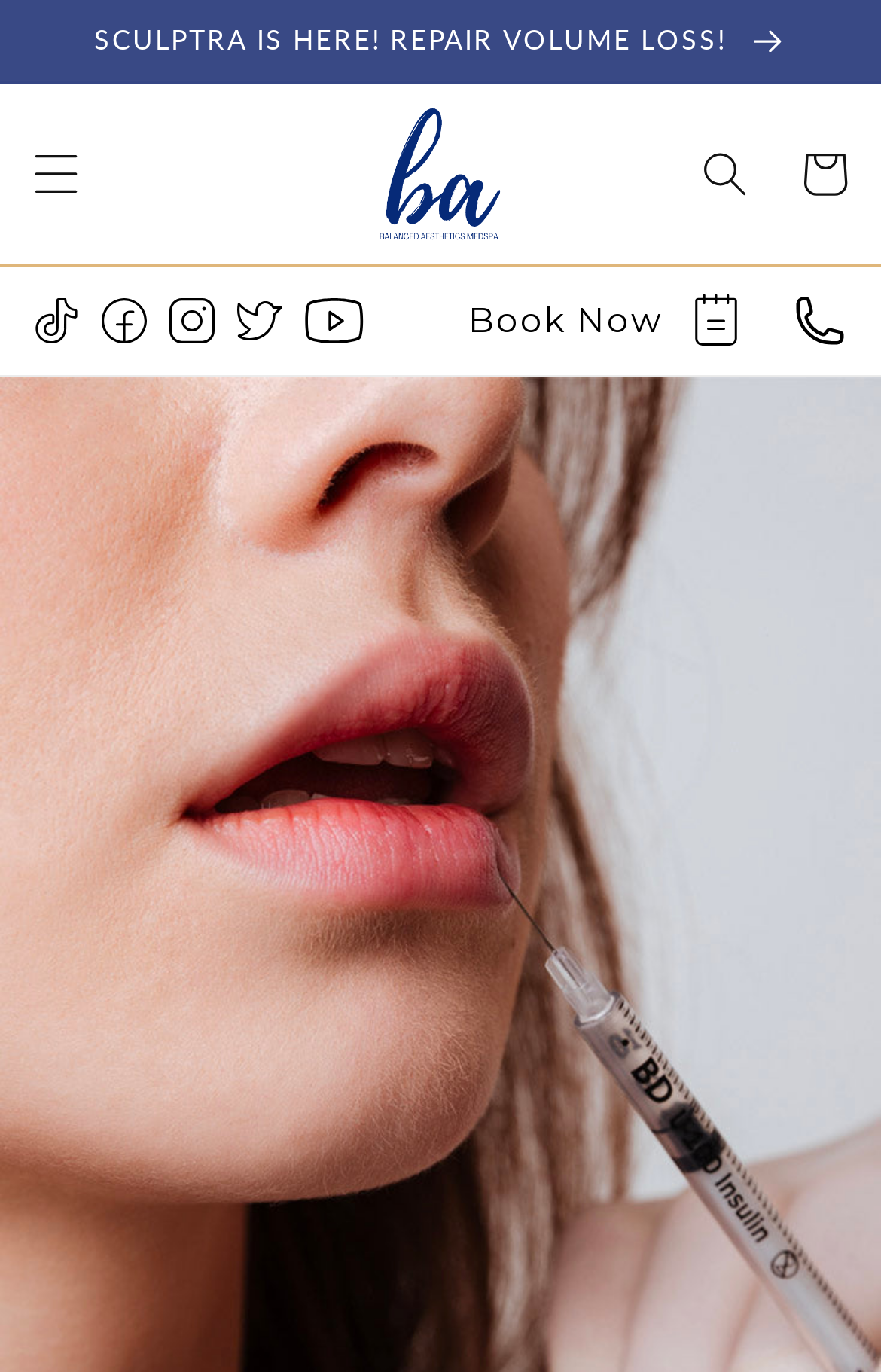What is the text on the announcement link?
Please answer using one word or phrase, based on the screenshot.

SCULPTRA IS HERE!